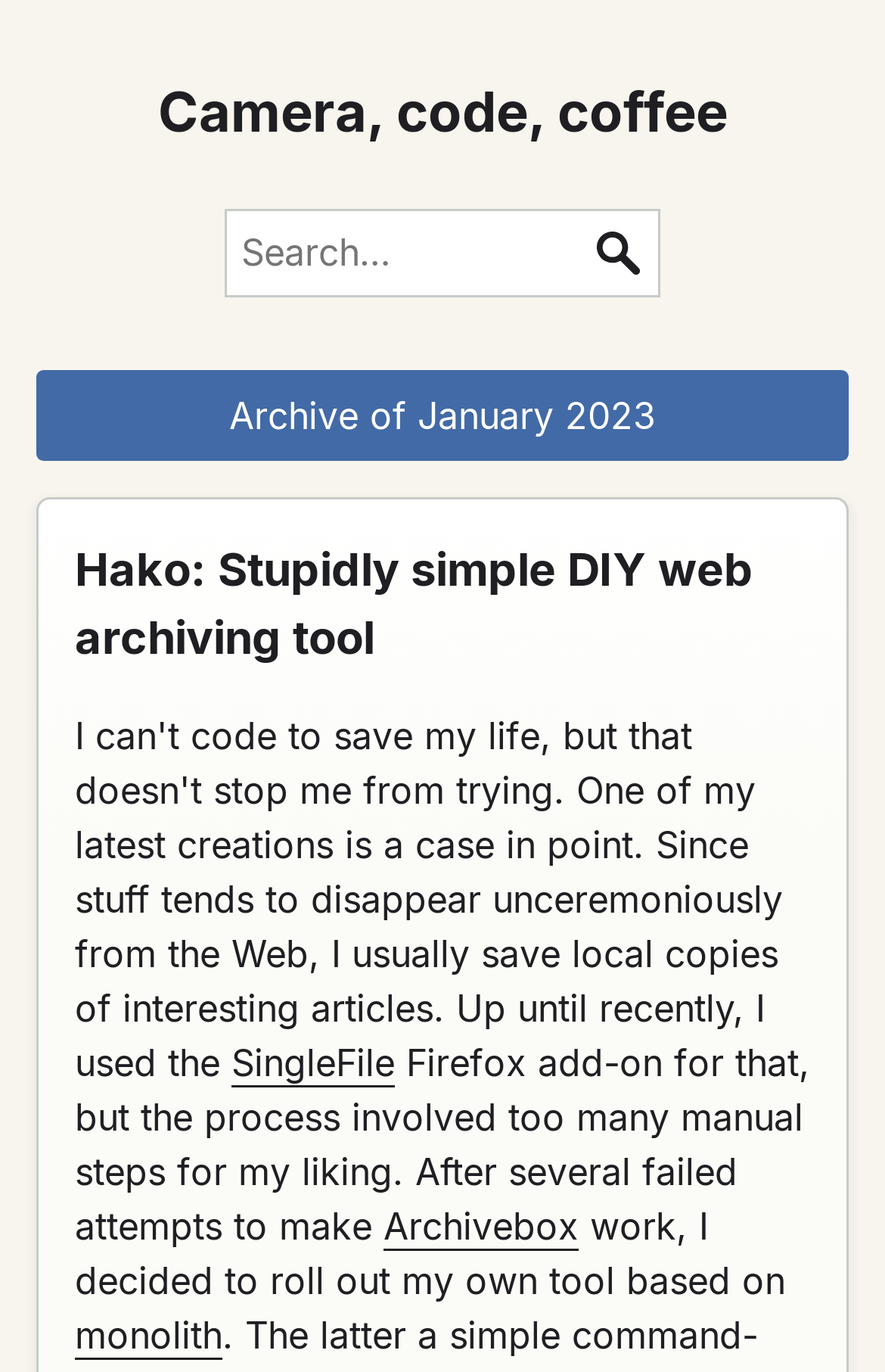What is the purpose of the search bar?
Based on the visual details in the image, please answer the question thoroughly.

The search bar is an input field with a placeholder text 'Search this blog', indicating that it is used to search for content within the blog. The search button next to the input field confirms this purpose.